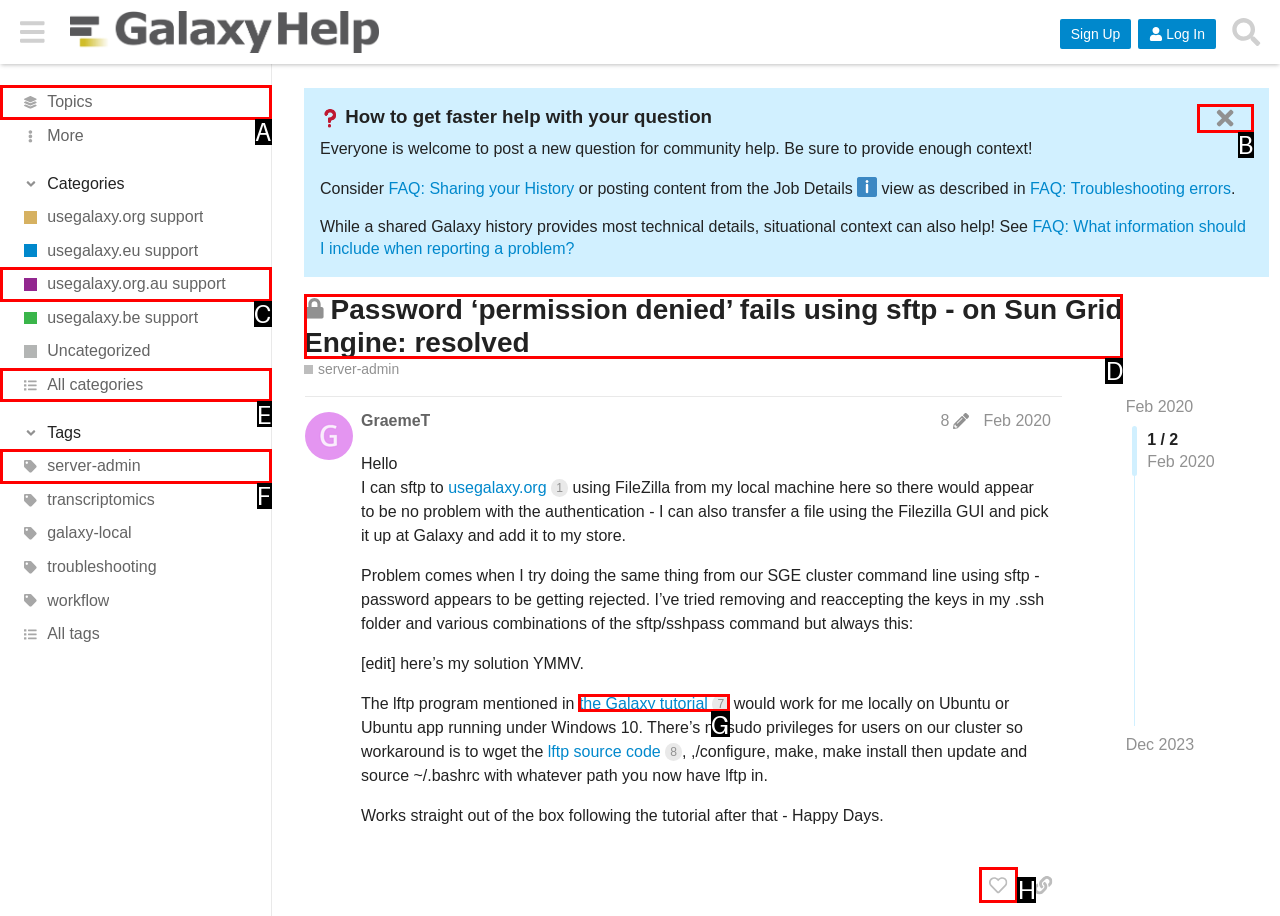Pick the HTML element that should be clicked to execute the task: Read the post 'Password ‘permission denied’ fails using sftp - on Sun Grid Engine: resolved'
Respond with the letter corresponding to the correct choice.

D